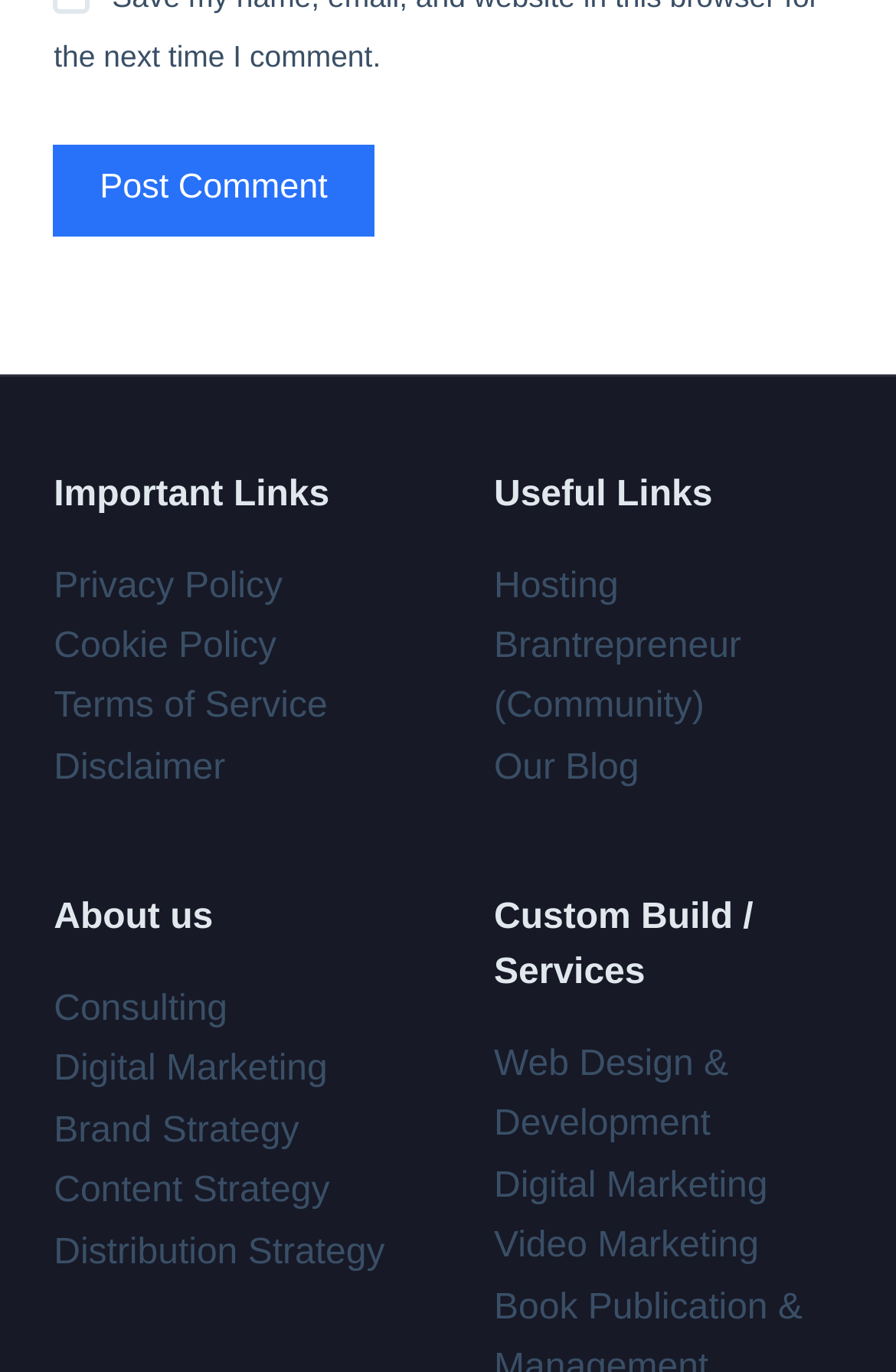Please provide a comprehensive response to the question based on the details in the image: What type of links are listed under 'Important Links'?

The links listed under 'Important Links' are related to the website's policies, including Privacy Policy, Cookie Policy, Terms of Service, and Disclaimer. These links provide users with essential information about the website's terms and conditions.